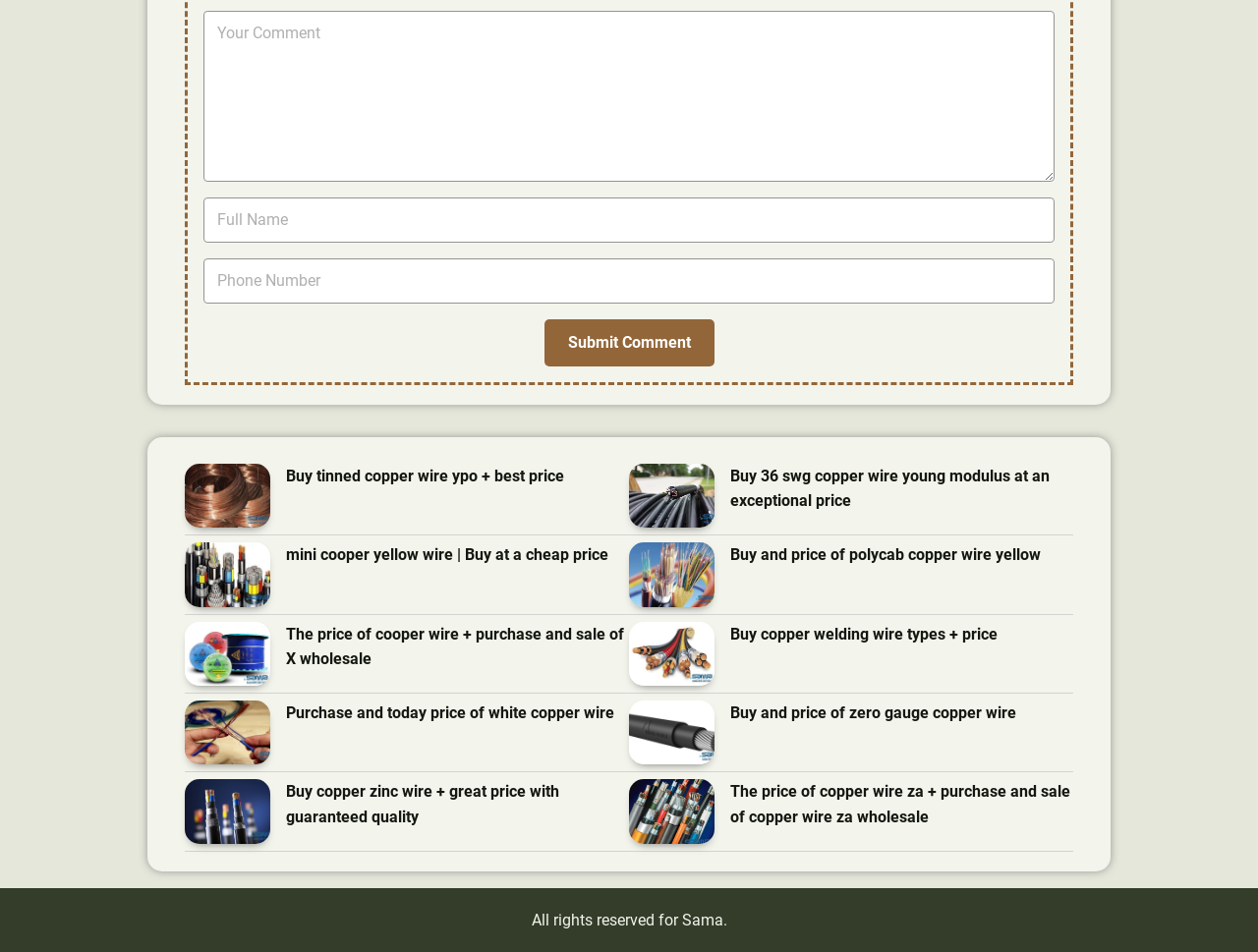Please find the bounding box coordinates for the clickable element needed to perform this instruction: "Enter your full name".

[0.162, 0.208, 0.838, 0.255]